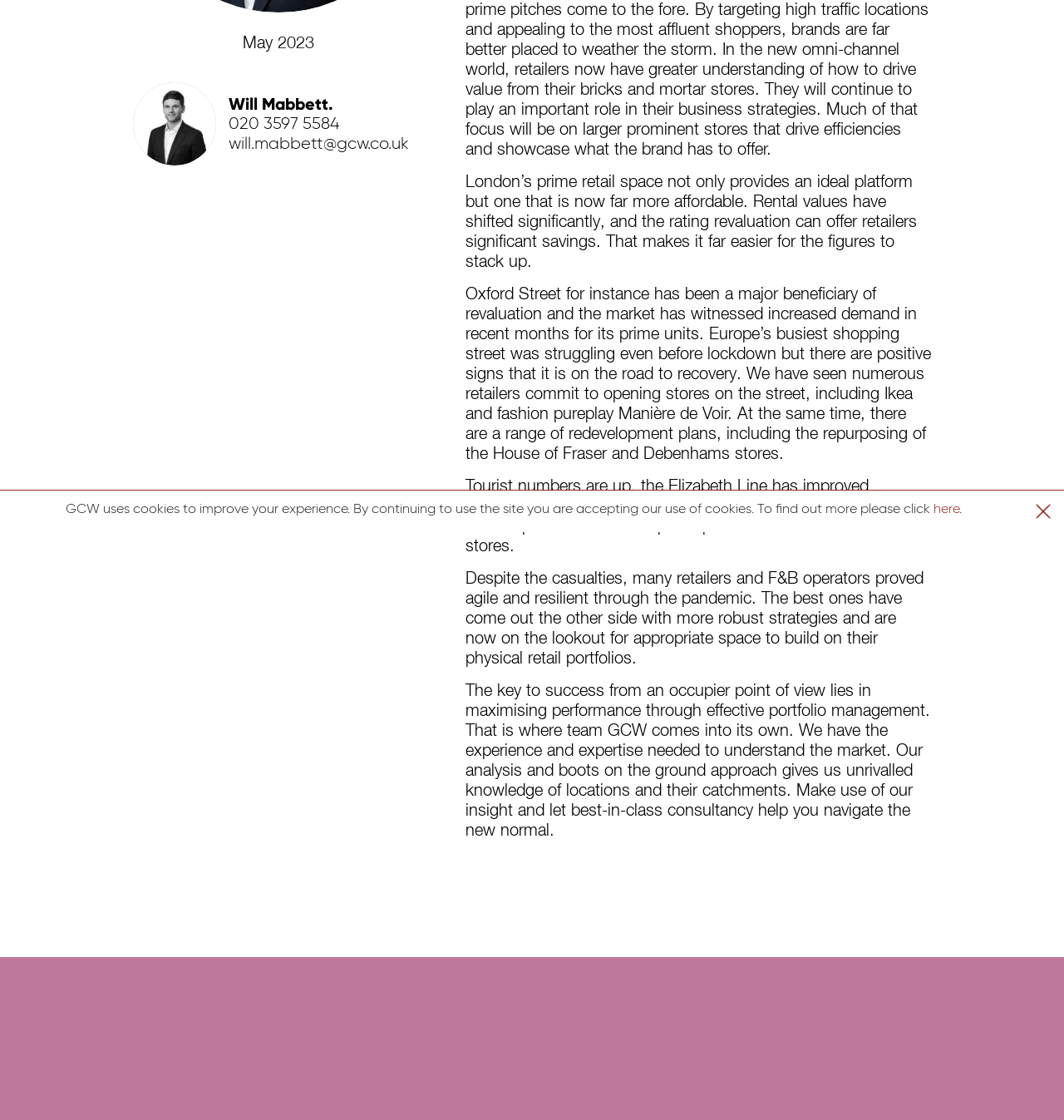Locate the bounding box coordinates of the UI element described by: "Subscribe to our newsletter". The bounding box coordinates should consist of four float numbers between 0 and 1, i.e., [left, top, right, bottom].

[0.705, 0.93, 0.883, 0.944]